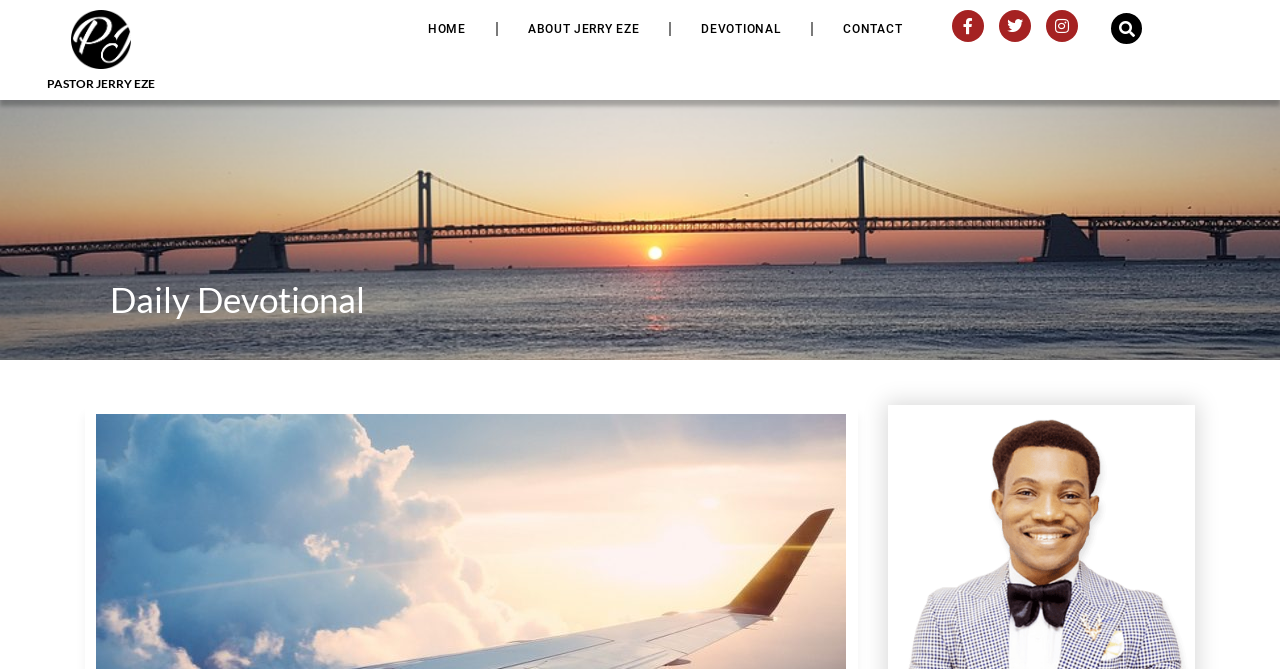Please find the bounding box coordinates of the element that you should click to achieve the following instruction: "Visit Pastor Jerry Eze's page". The coordinates should be presented as four float numbers between 0 and 1: [left, top, right, bottom].

[0.037, 0.114, 0.121, 0.137]